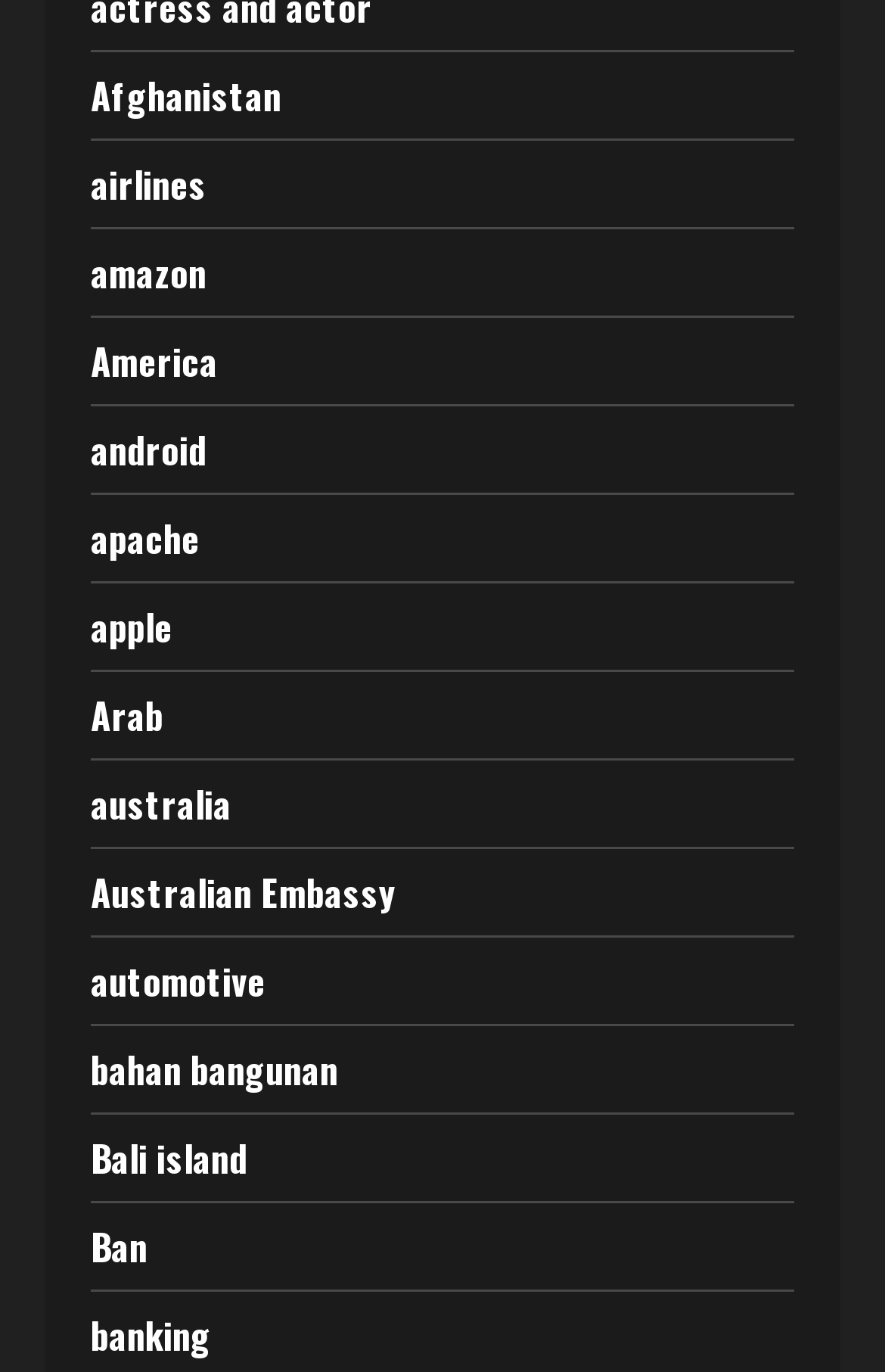Identify the bounding box coordinates of the area you need to click to perform the following instruction: "check android".

[0.103, 0.308, 0.233, 0.347]